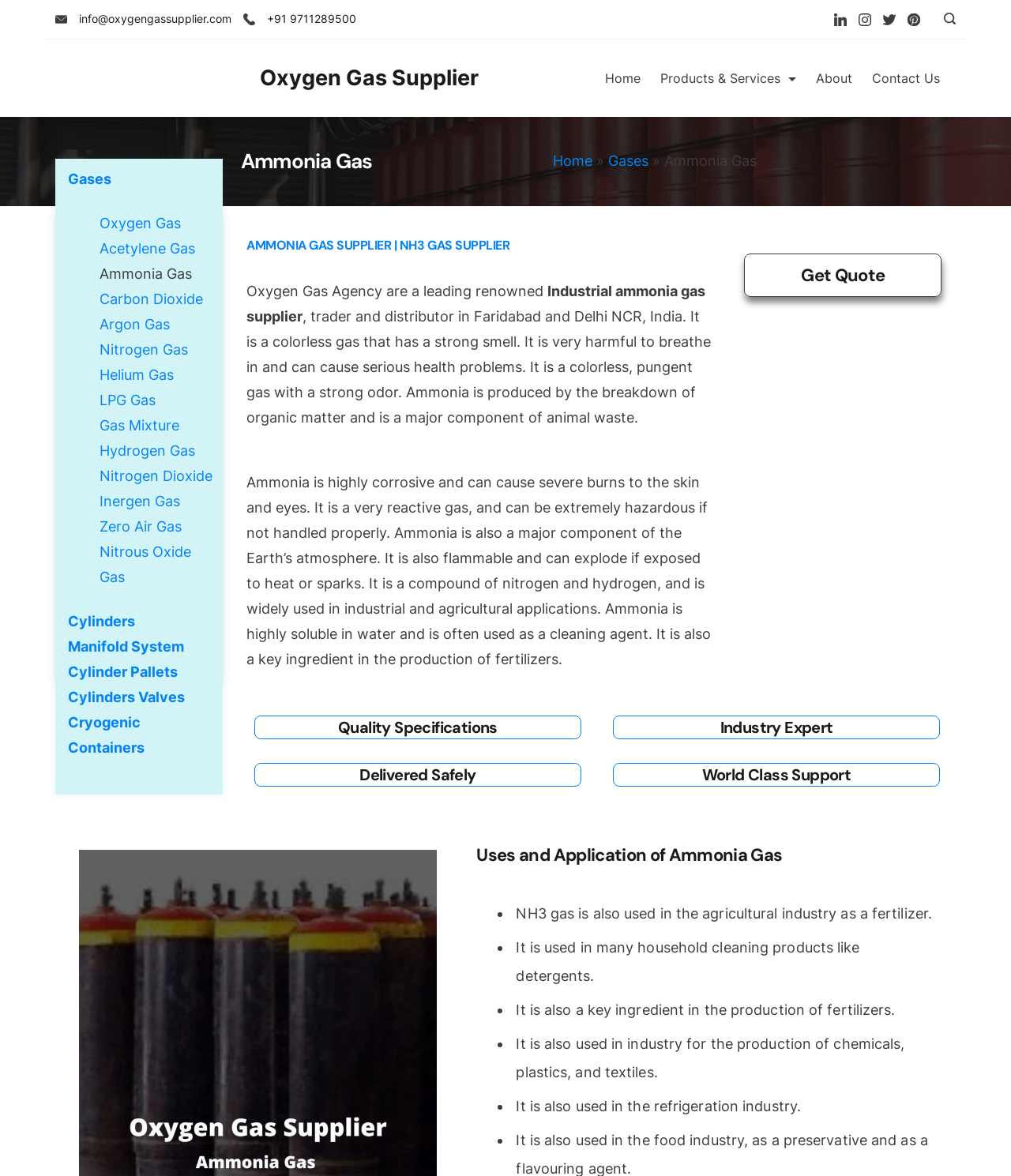Answer the question below with a single word or a brief phrase: 
What is the purpose of ammonia gas in the agricultural industry?

As a fertilizer